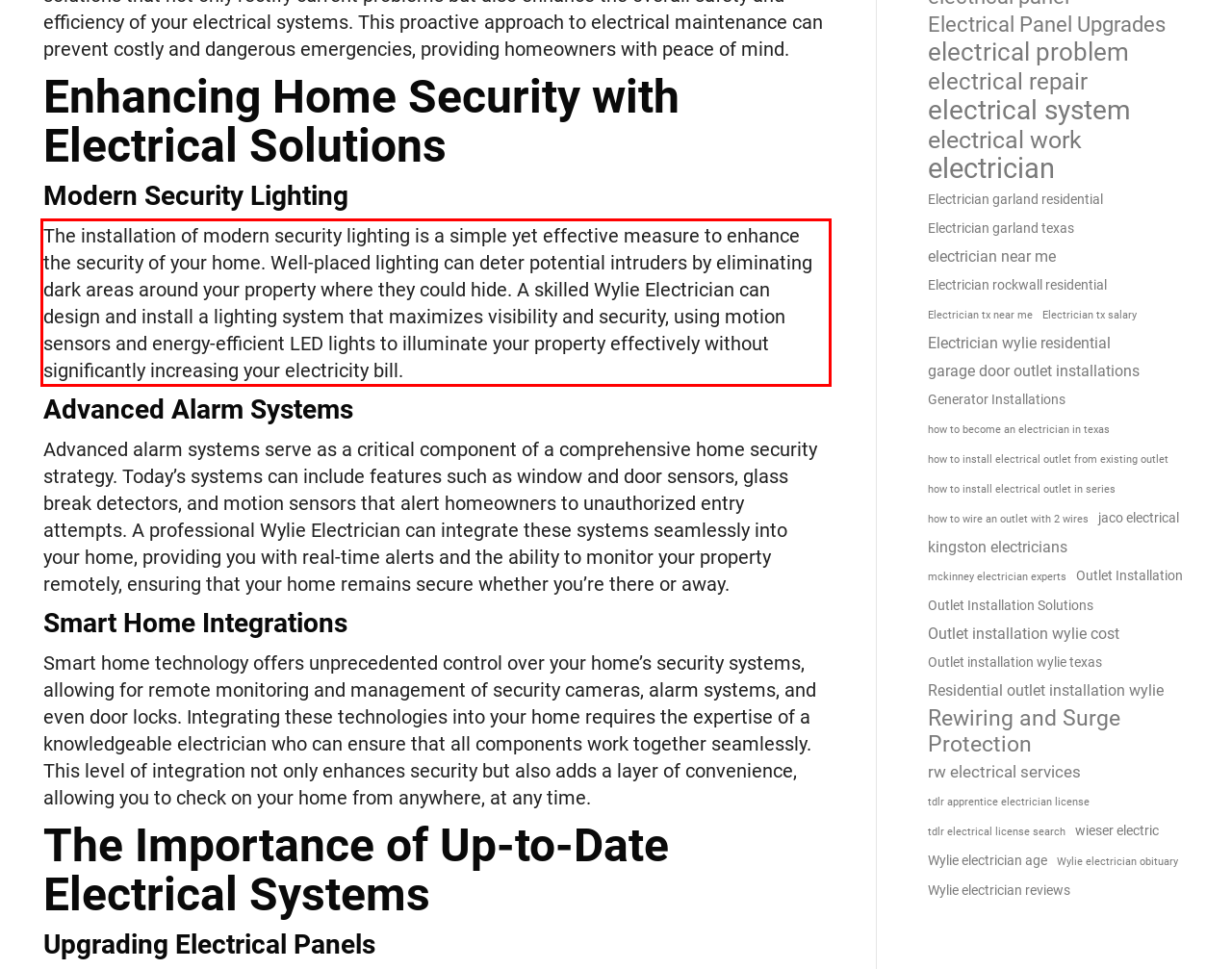You have a screenshot of a webpage with a red bounding box. Use OCR to generate the text contained within this red rectangle.

The installation of modern security lighting is a simple yet effective measure to enhance the security of your home. Well-placed lighting can deter potential intruders by eliminating dark areas around your property where they could hide. A skilled Wylie Electrician can design and install a lighting system that maximizes visibility and security, using motion sensors and energy-efficient LED lights to illuminate your property effectively without significantly increasing your electricity bill.